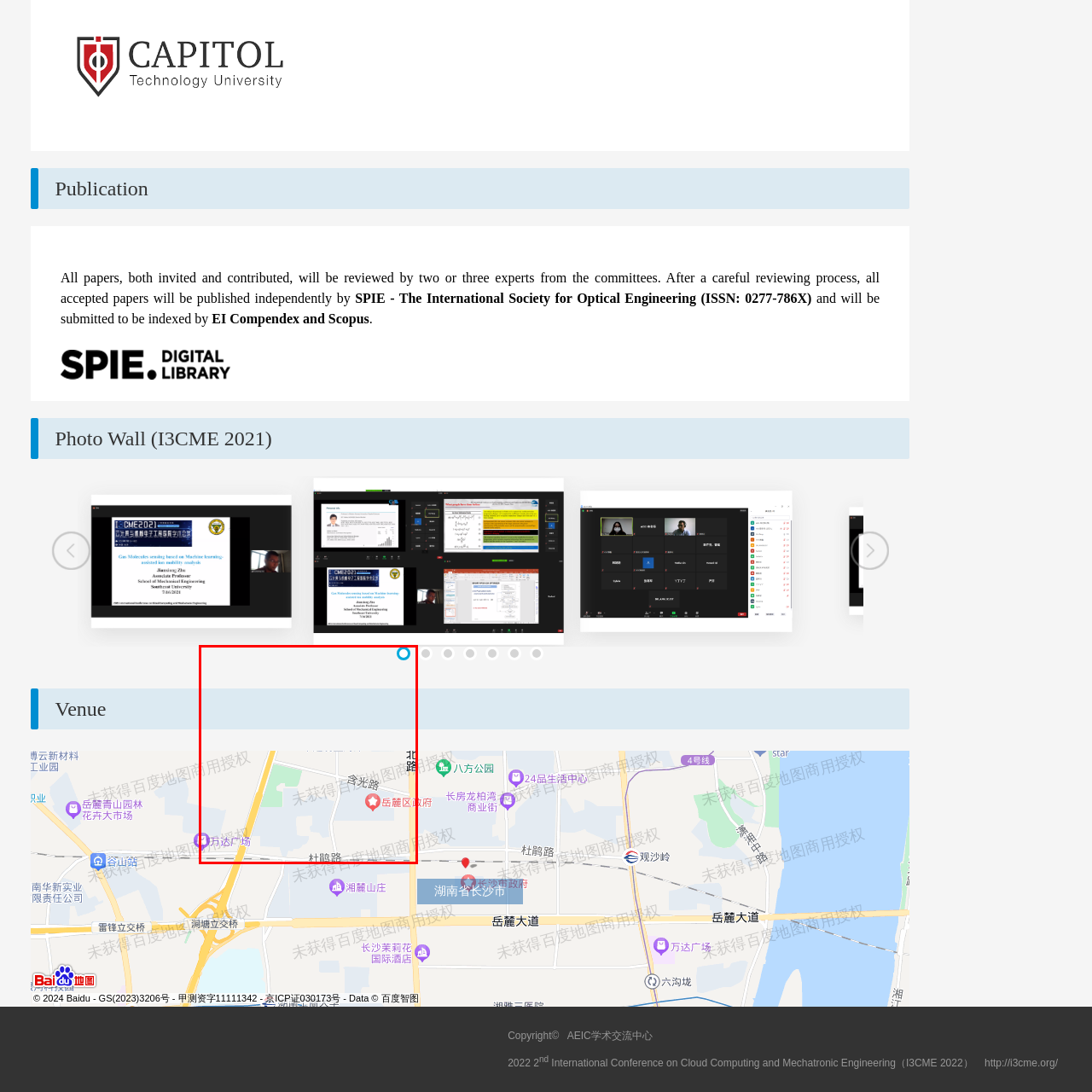Direct your attention to the image marked by the red box and answer the given question using a single word or phrase:
What language are the text and markings on the map?

Chinese